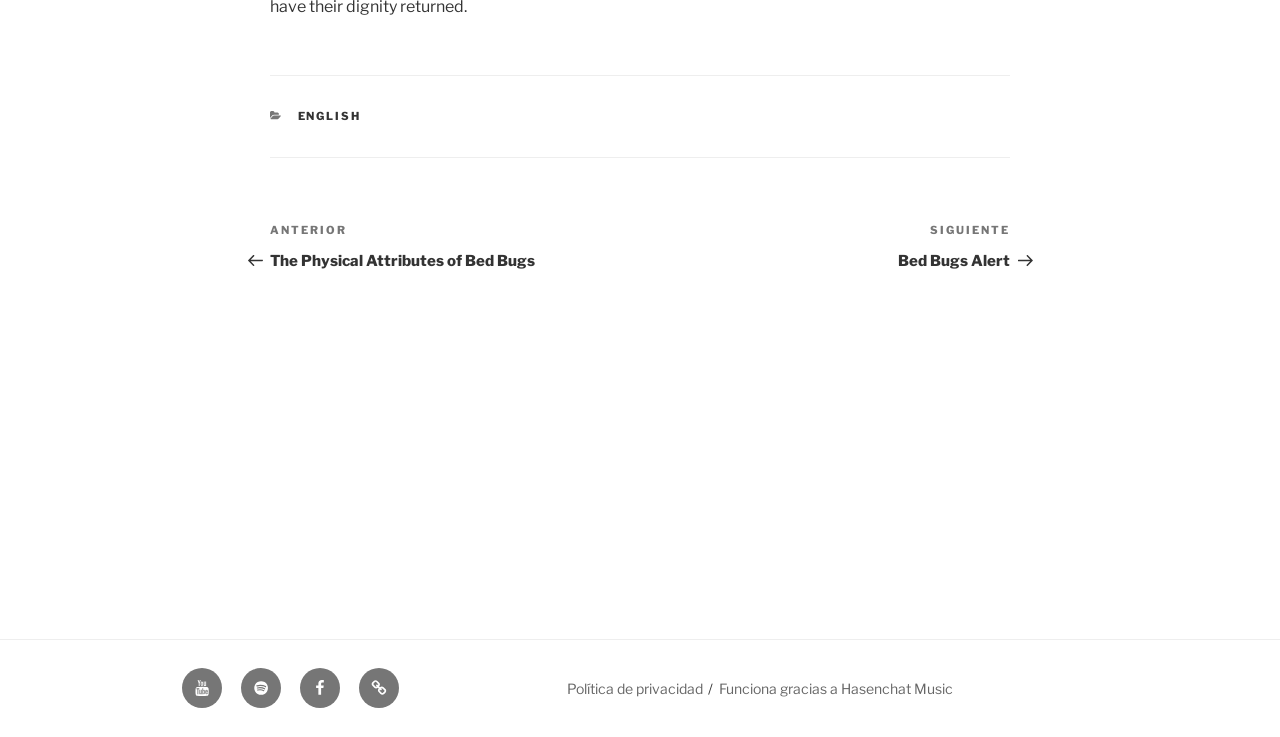Identify the bounding box coordinates of the clickable region to carry out the given instruction: "Switch to English".

[0.232, 0.148, 0.282, 0.167]